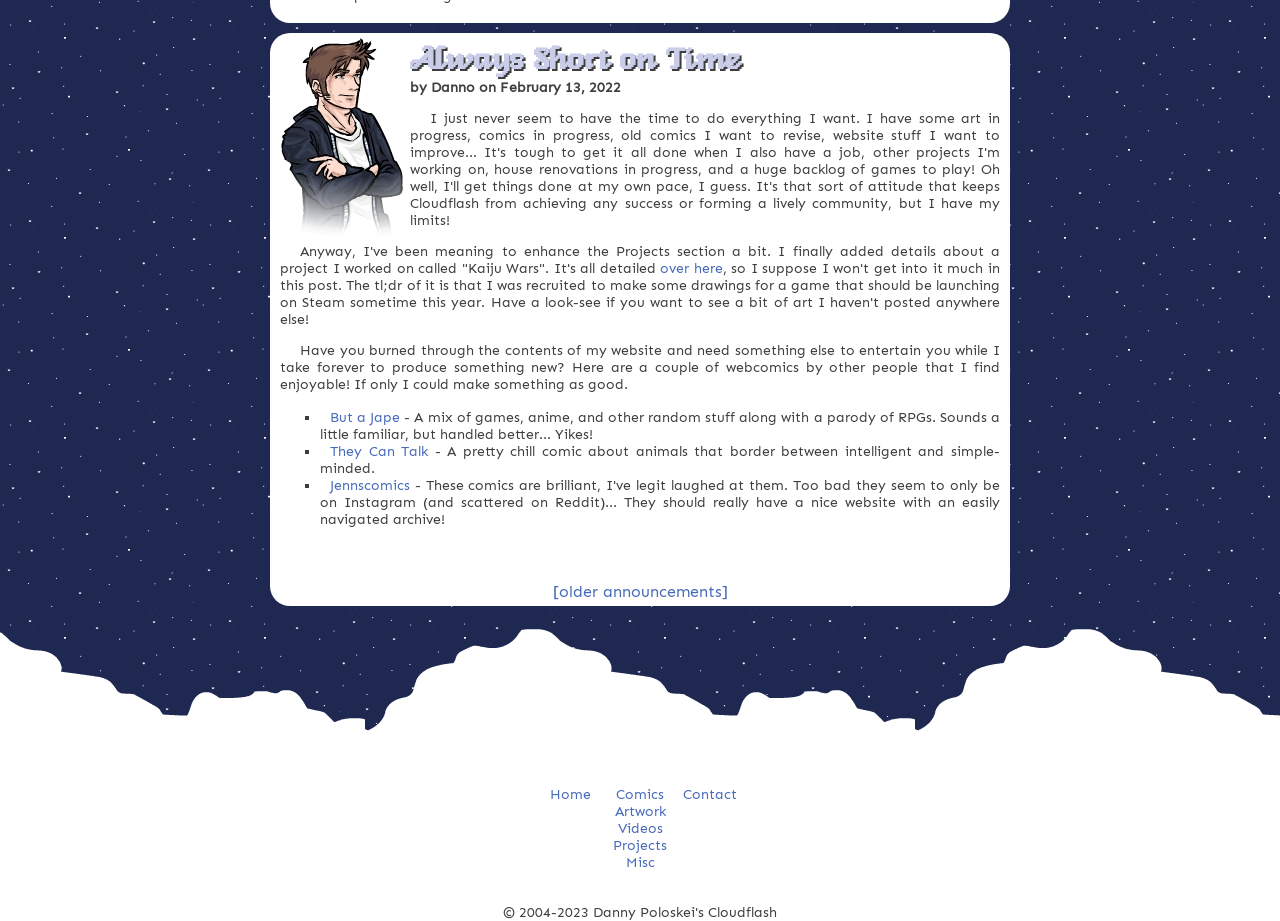Locate the bounding box coordinates for the element described below: "Misc". The coordinates must be four float values between 0 and 1, formatted as [left, top, right, bottom].

[0.489, 0.928, 0.511, 0.946]